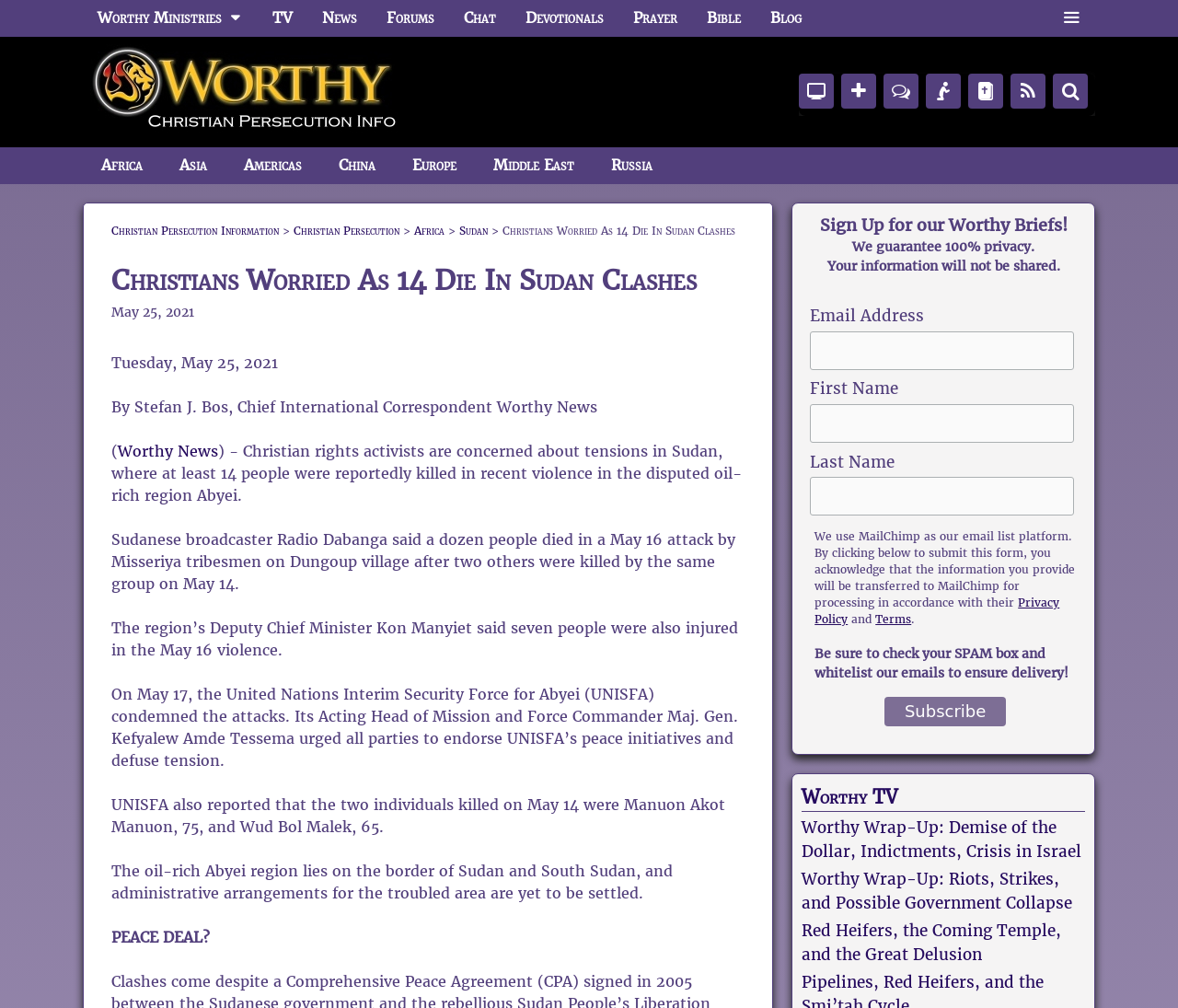Highlight the bounding box coordinates of the element that should be clicked to carry out the following instruction: "Read the 'Worthy Wrap-Up: Demise of the Dollar, Indictments, Crisis in Israel' article". The coordinates must be given as four float numbers ranging from 0 to 1, i.e., [left, top, right, bottom].

[0.68, 0.811, 0.918, 0.855]